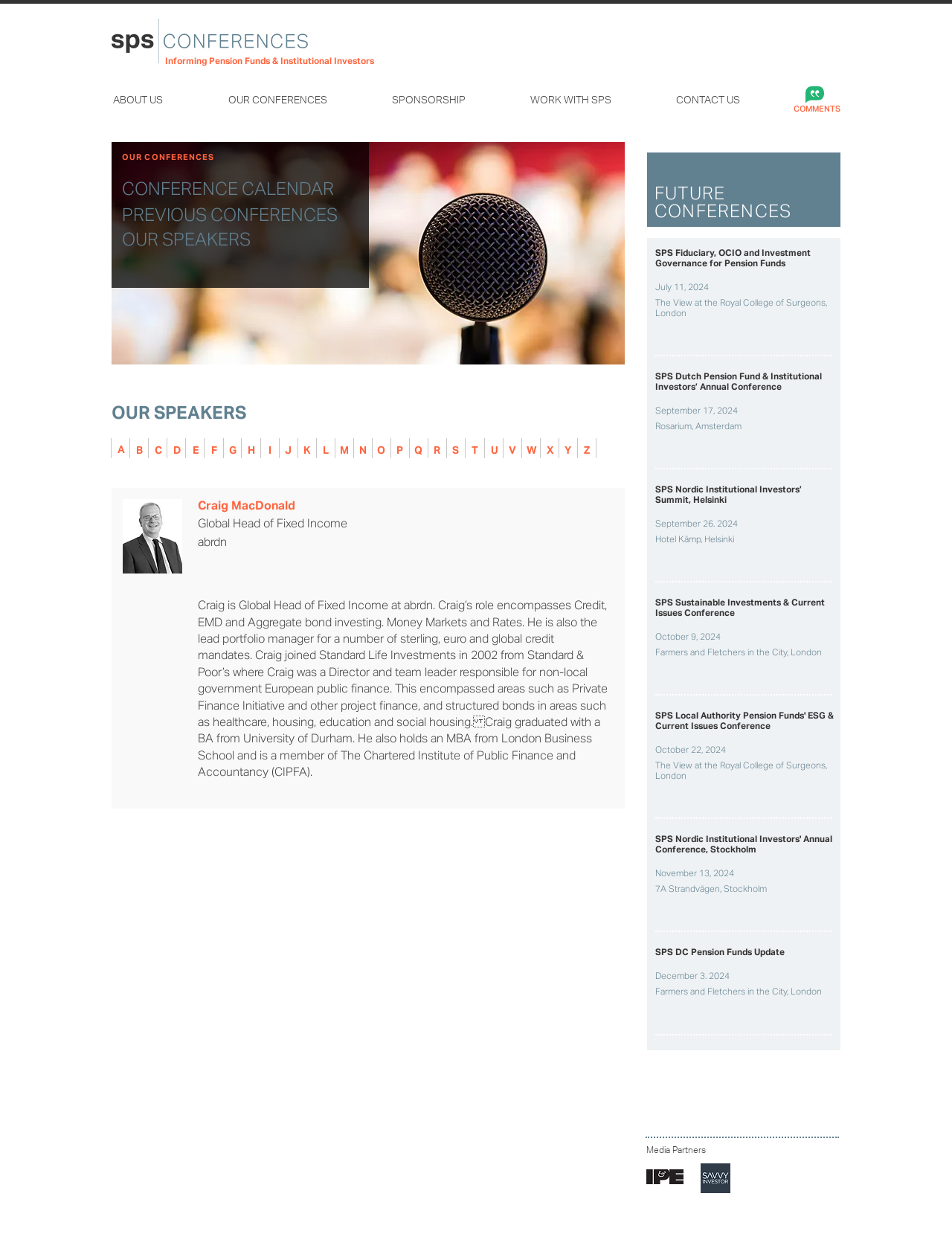Provide a brief response in the form of a single word or phrase:
What is the name of the person described on this webpage?

Craig MacDonald